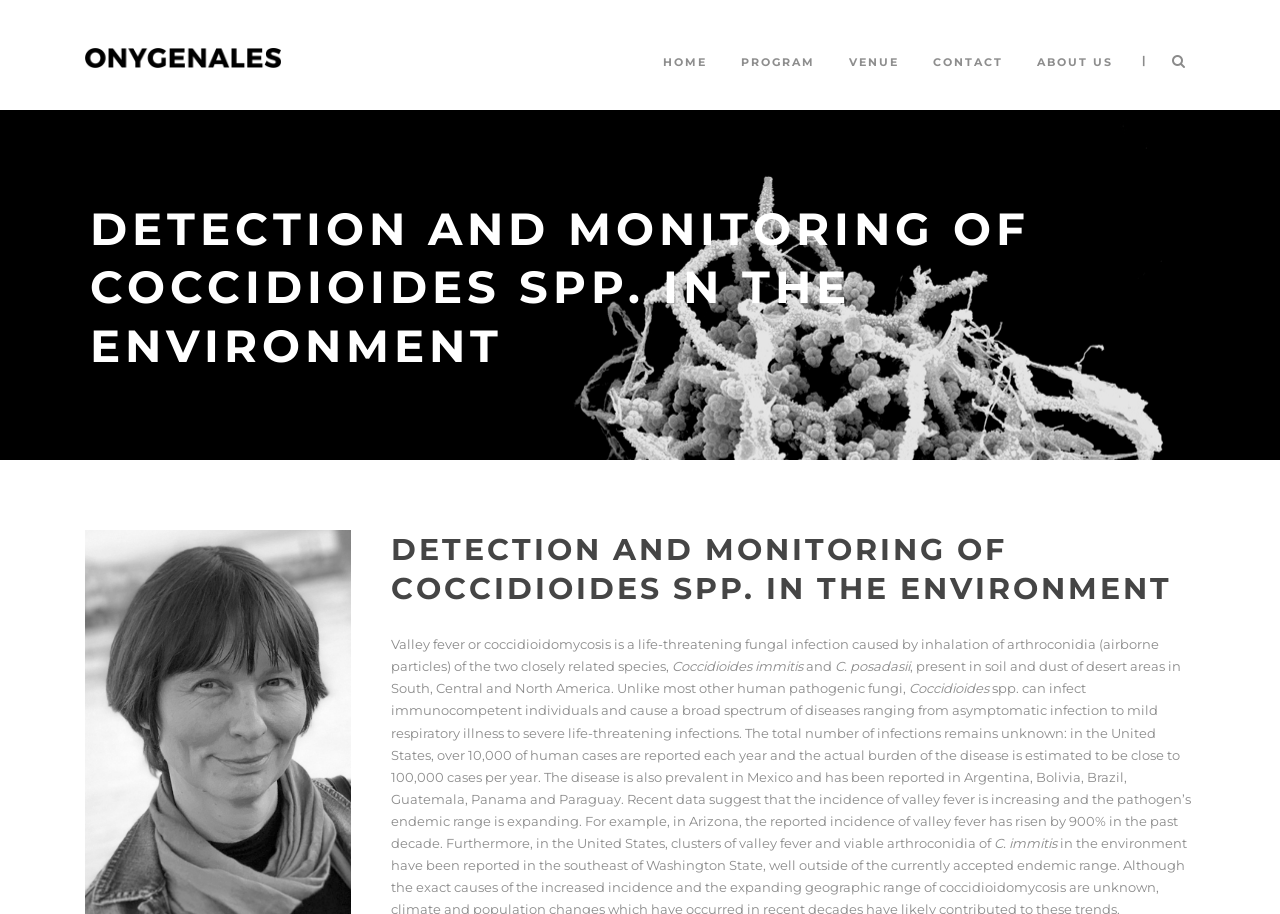Find the UI element described as: "VENUE" and predict its bounding box coordinates. Ensure the coordinates are four float numbers between 0 and 1, [left, top, right, bottom].

[0.663, 0.058, 0.702, 0.12]